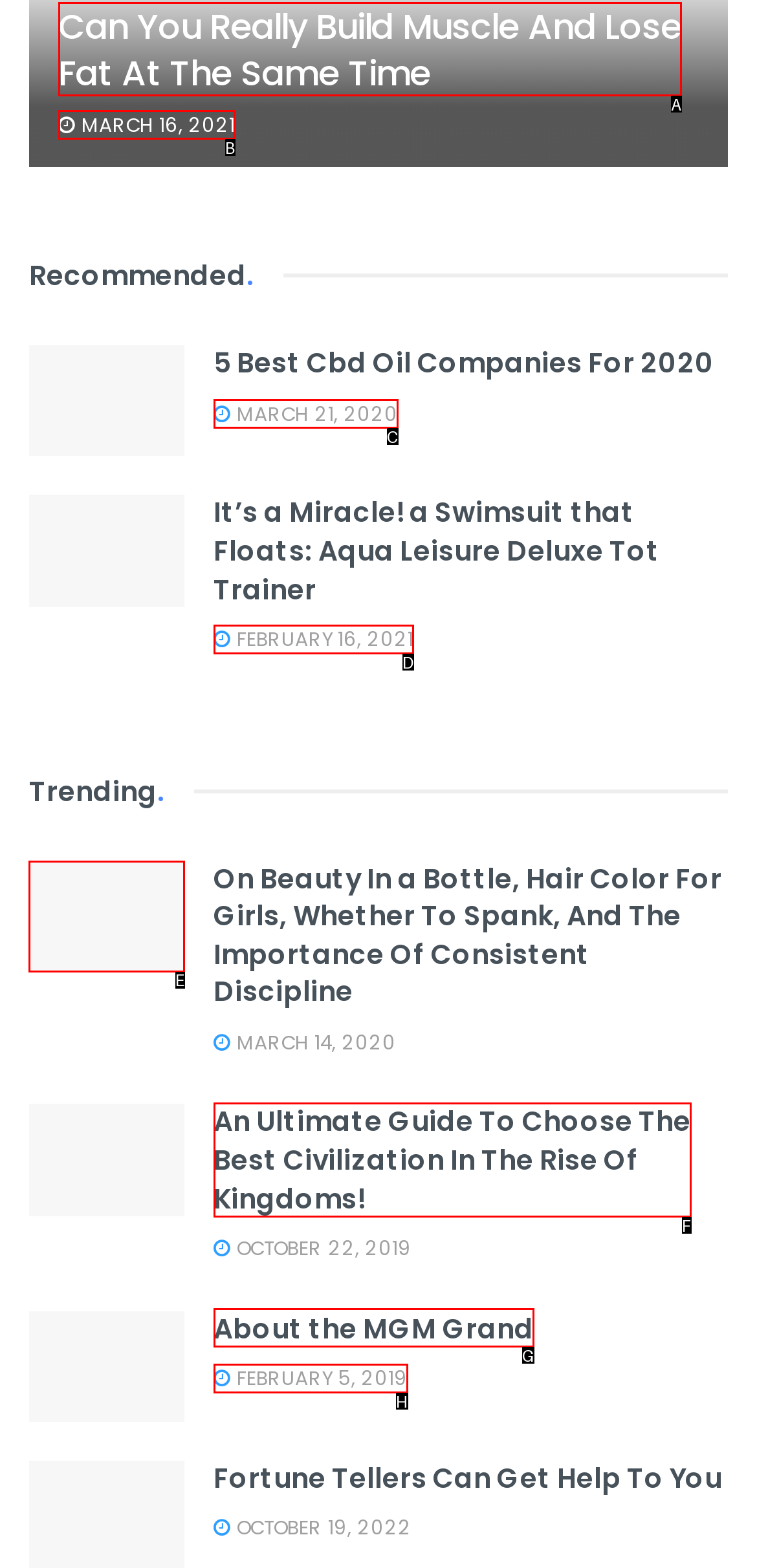For the task: Learn about Islamic beliefs and practices, tell me the letter of the option you should click. Answer with the letter alone.

None